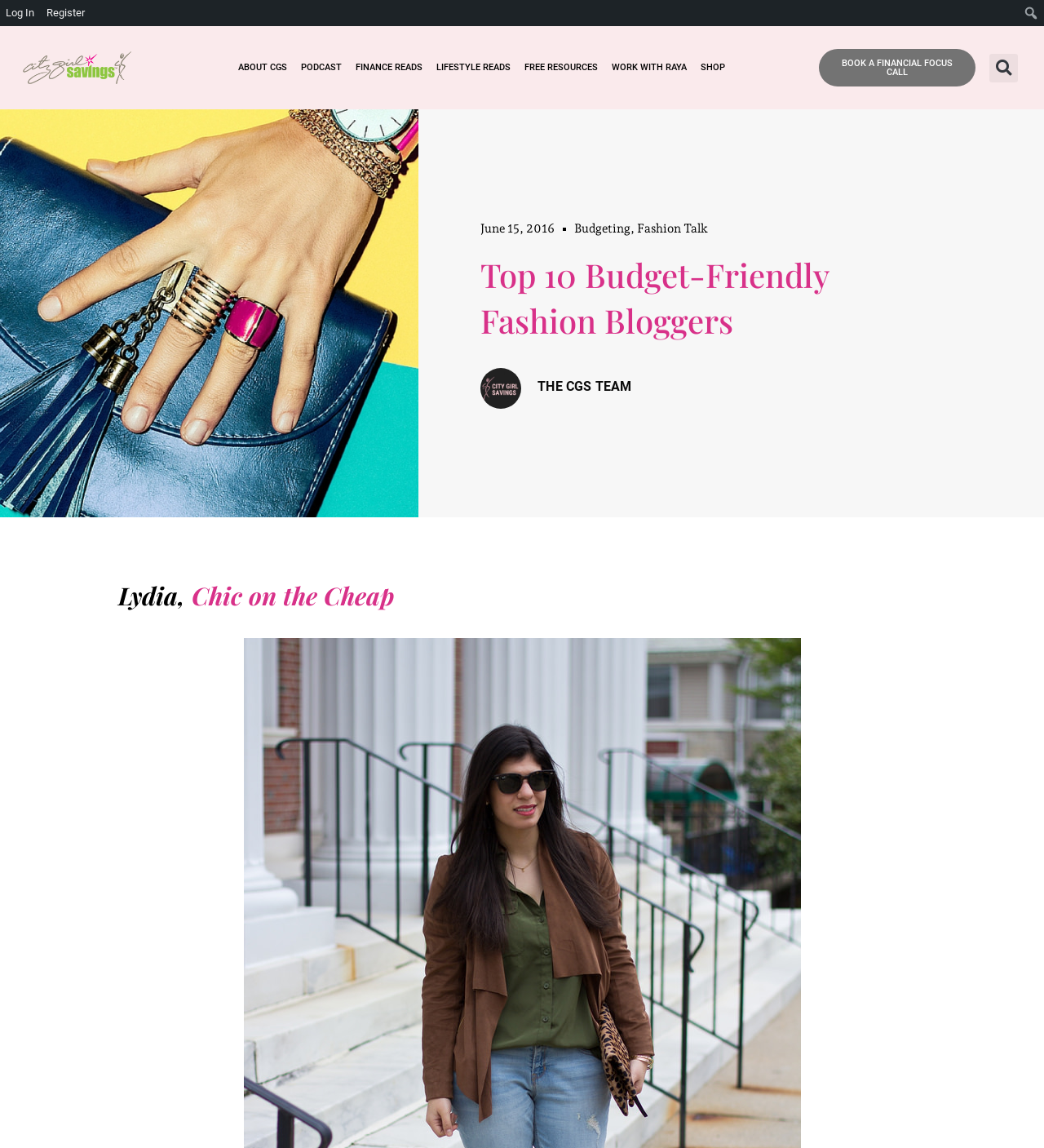What is the topic of the article?
Please provide a single word or phrase based on the screenshot.

Budget-friendly fashion bloggers